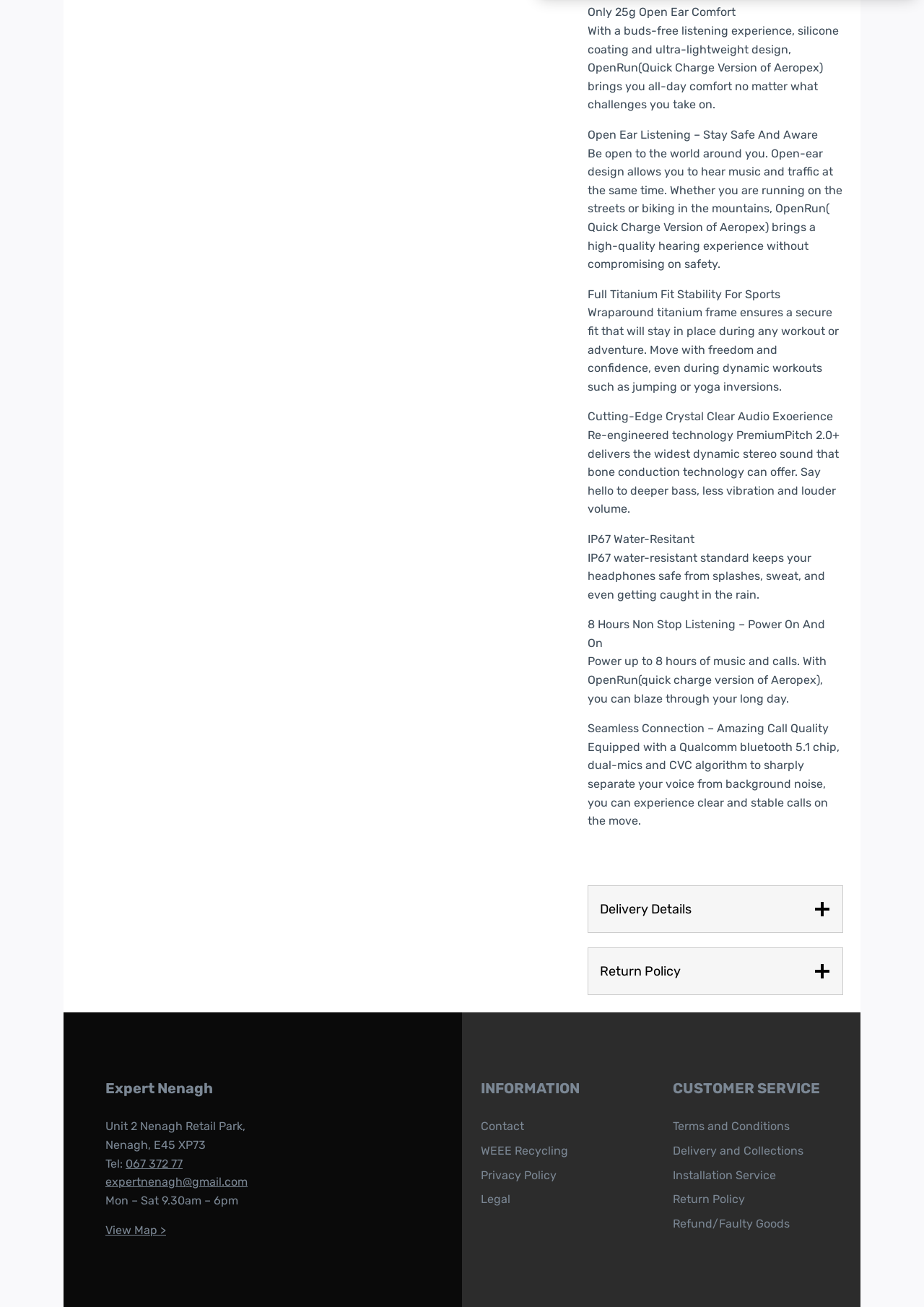Please identify the bounding box coordinates of the element I should click to complete this instruction: 'View delivery details'. The coordinates should be given as four float numbers between 0 and 1, like this: [left, top, right, bottom].

[0.636, 0.677, 0.912, 0.714]